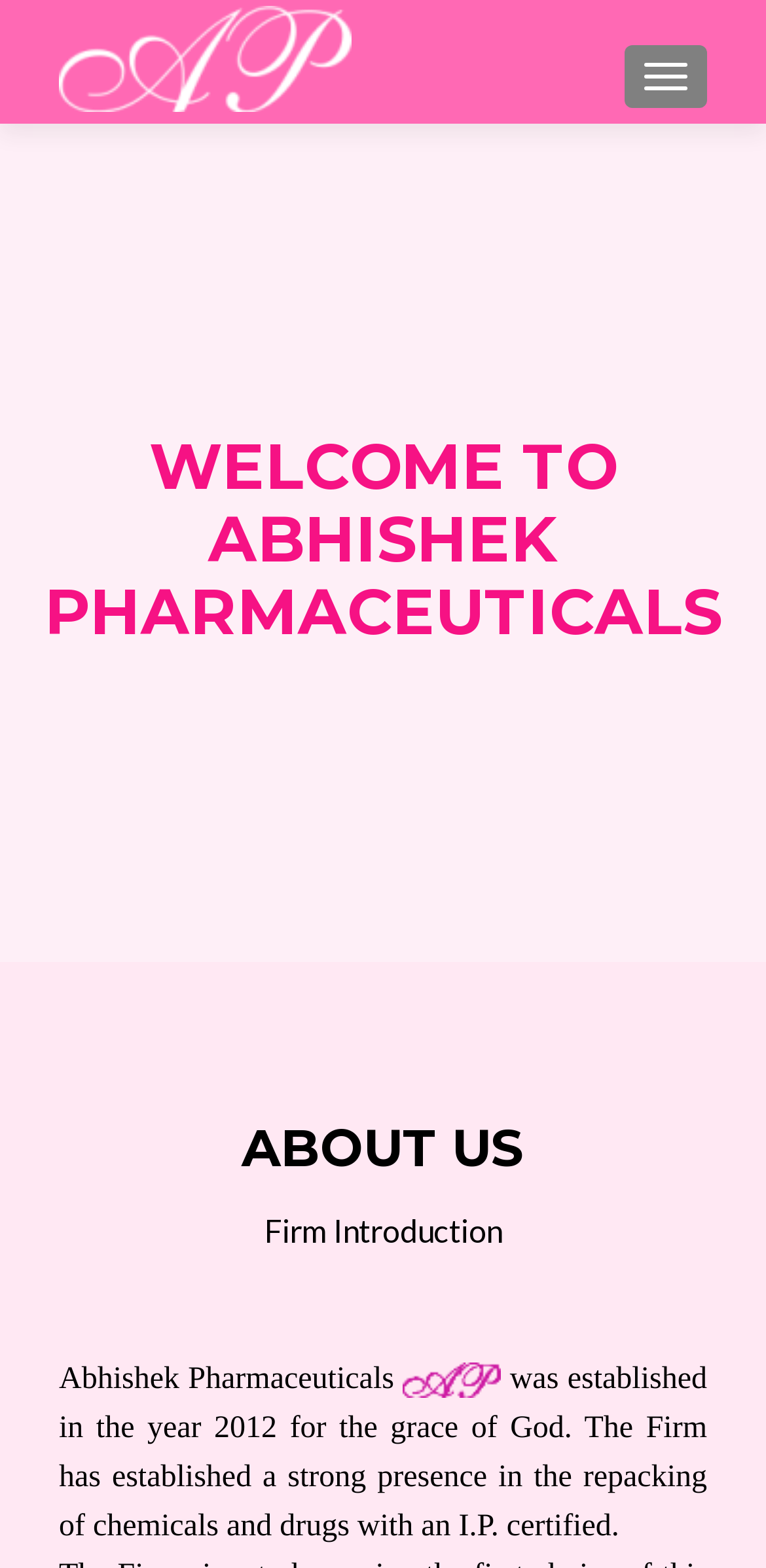What is the certification of the firm?
Using the image, provide a concise answer in one word or a short phrase.

I.P. certified